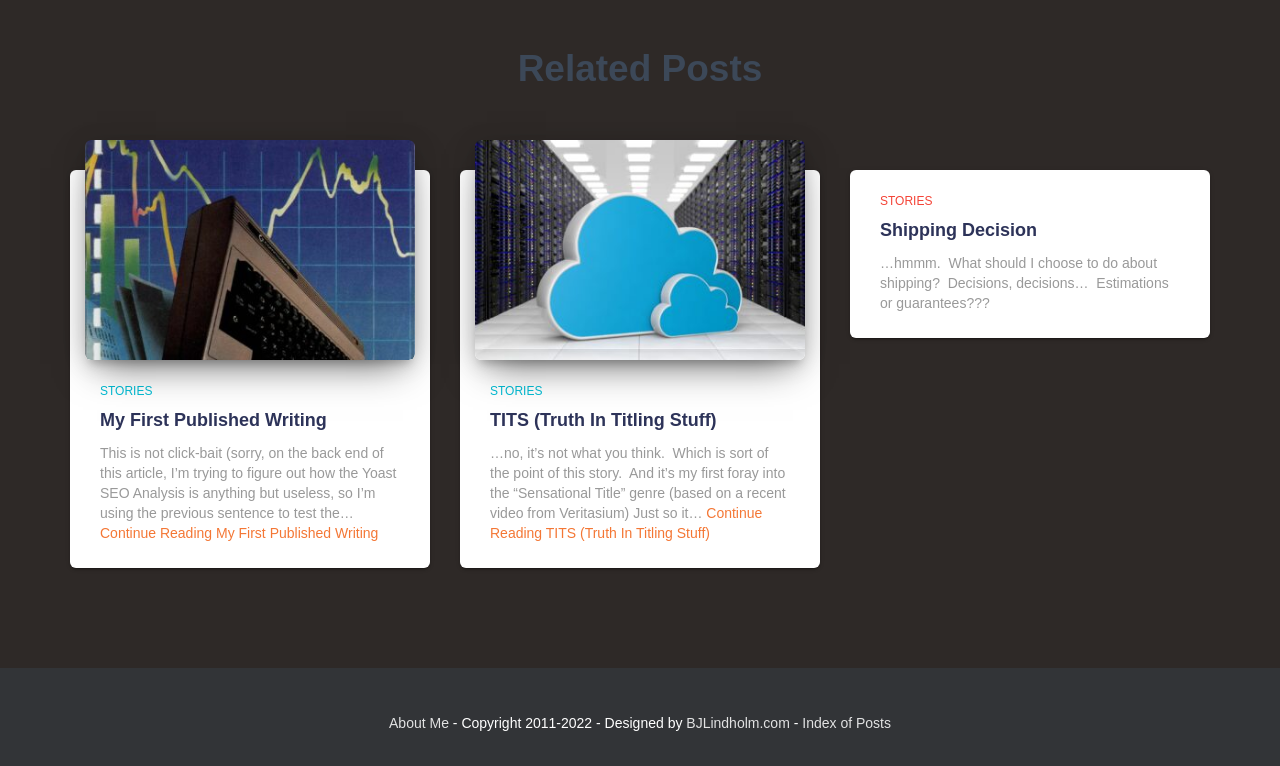Pinpoint the bounding box coordinates of the clickable element to carry out the following instruction: "Continue reading TITS (Truth In Titling Stuff)."

[0.383, 0.66, 0.596, 0.707]